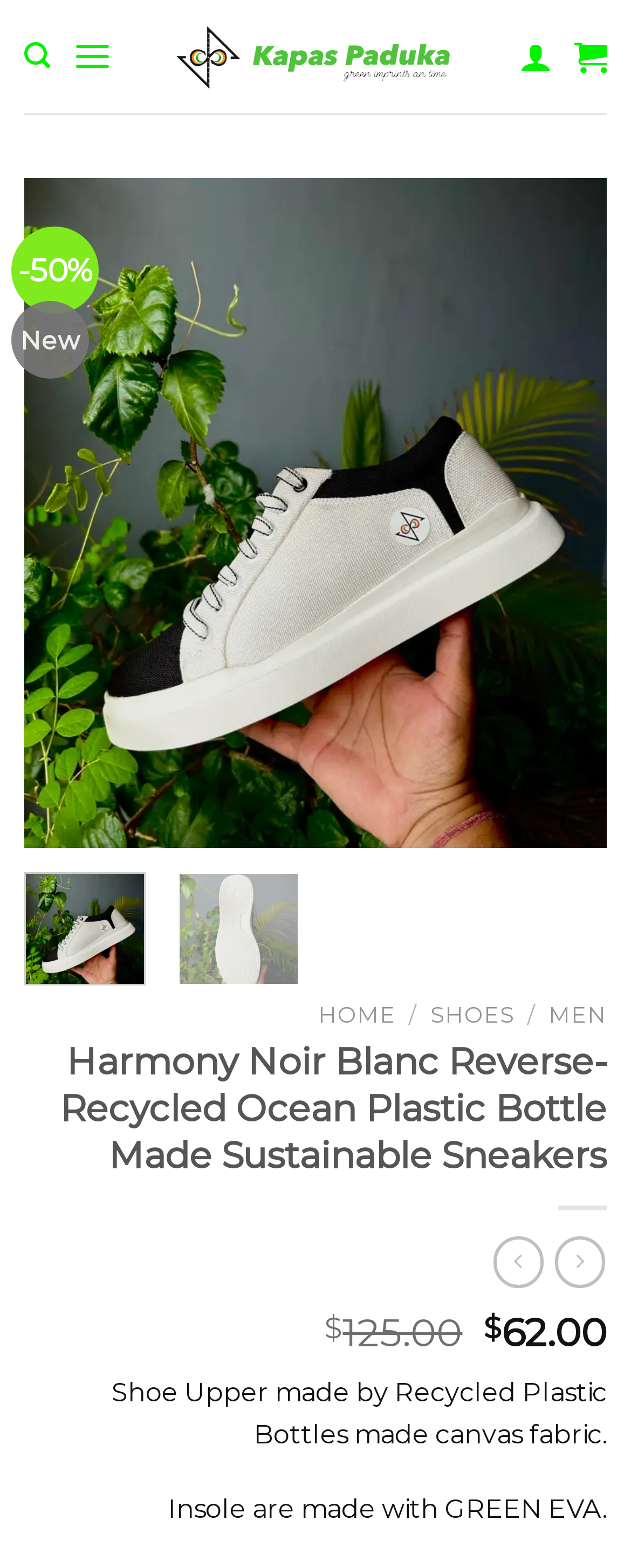Bounding box coordinates are given in the format (top-left x, top-left y, bottom-right x, bottom-right y). All values should be floating point numbers between 0 and 1. Provide the bounding box coordinate for the UI element described as: title="My account"

[0.823, 0.013, 0.874, 0.059]